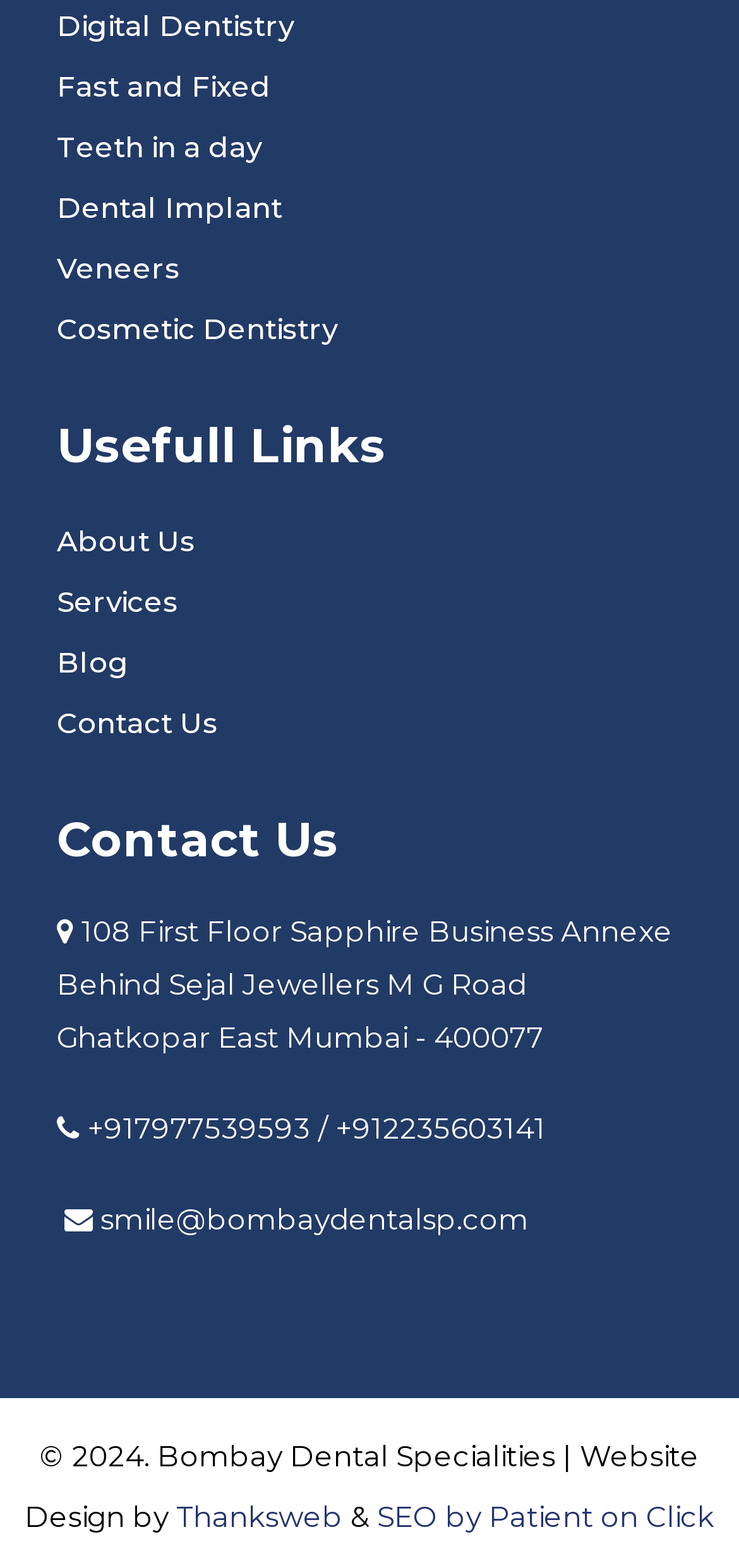Find the bounding box coordinates for the area that should be clicked to accomplish the instruction: "Read About This Site".

None